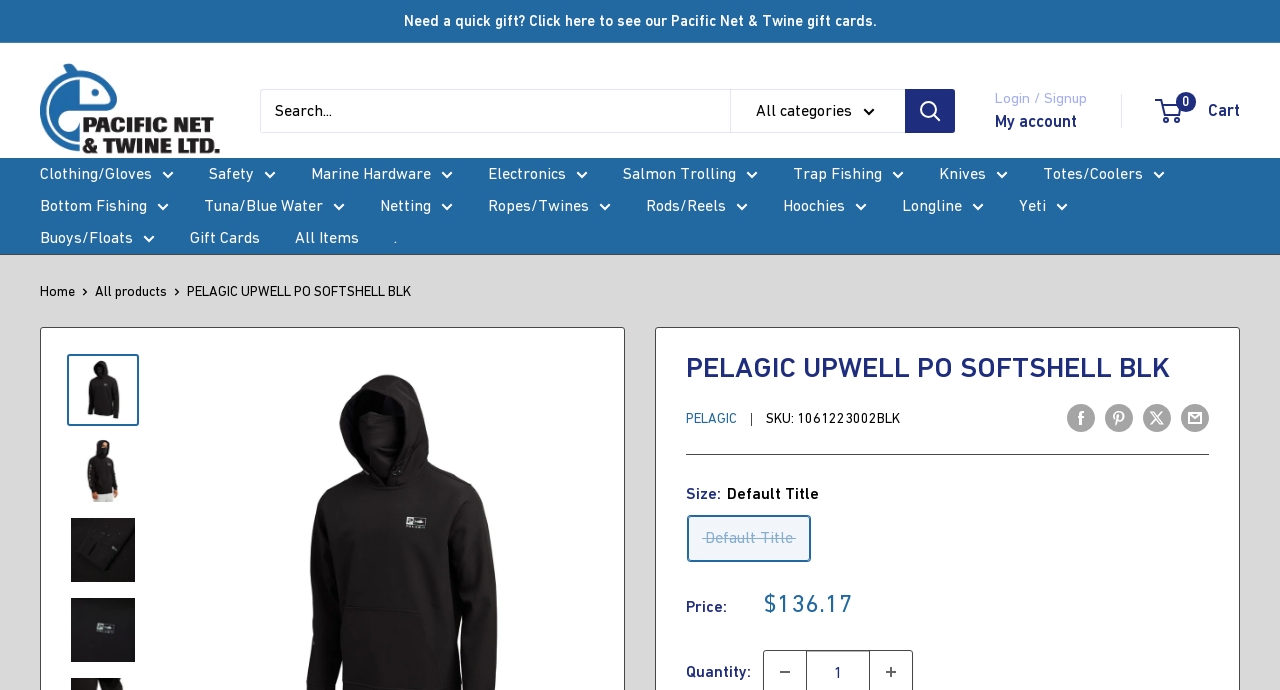Identify the bounding box coordinates for the UI element mentioned here: "parent_node: All categories aria-label="Search"". Provide the coordinates as four float values between 0 and 1, i.e., [left, top, right, bottom].

[0.707, 0.128, 0.746, 0.192]